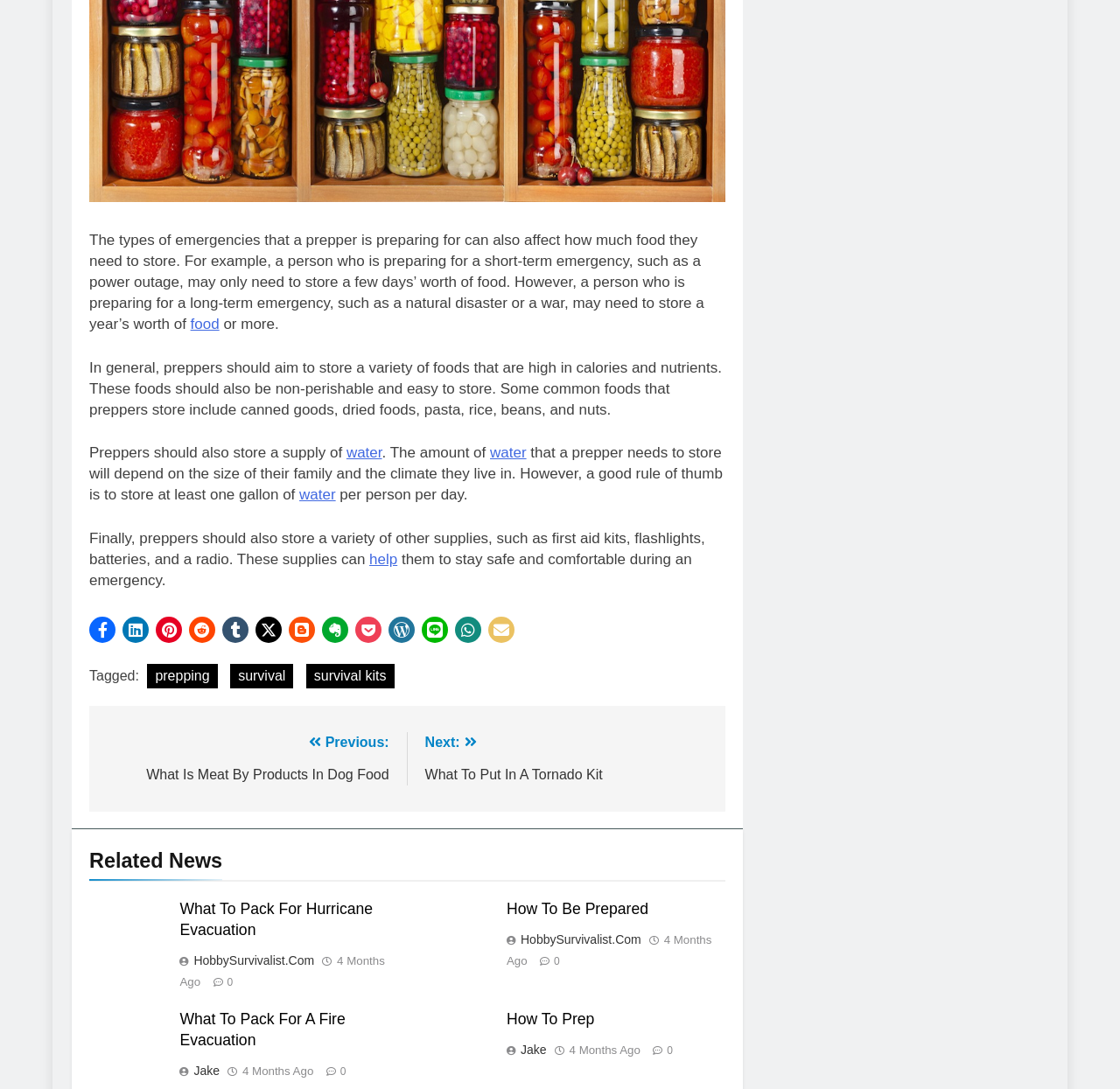Find the bounding box coordinates of the element to click in order to complete this instruction: "Go to the About page". The bounding box coordinates must be four float numbers between 0 and 1, denoted as [left, top, right, bottom].

None